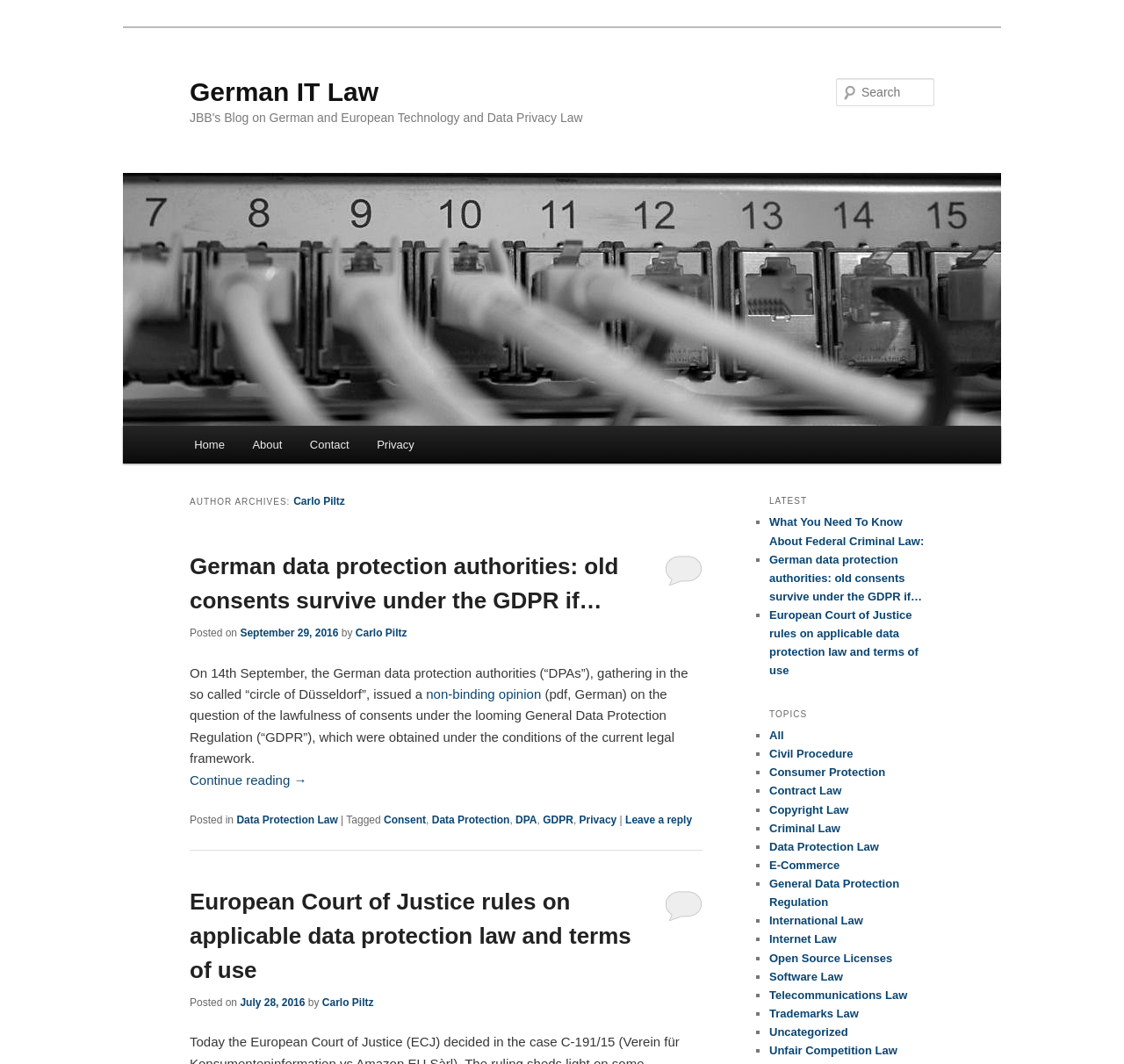Refer to the element description General Data Protection Regulation and identify the corresponding bounding box in the screenshot. Format the coordinates as (top-left x, top-left y, bottom-right x, bottom-right y) with values in the range of 0 to 1.

[0.684, 0.824, 0.8, 0.854]